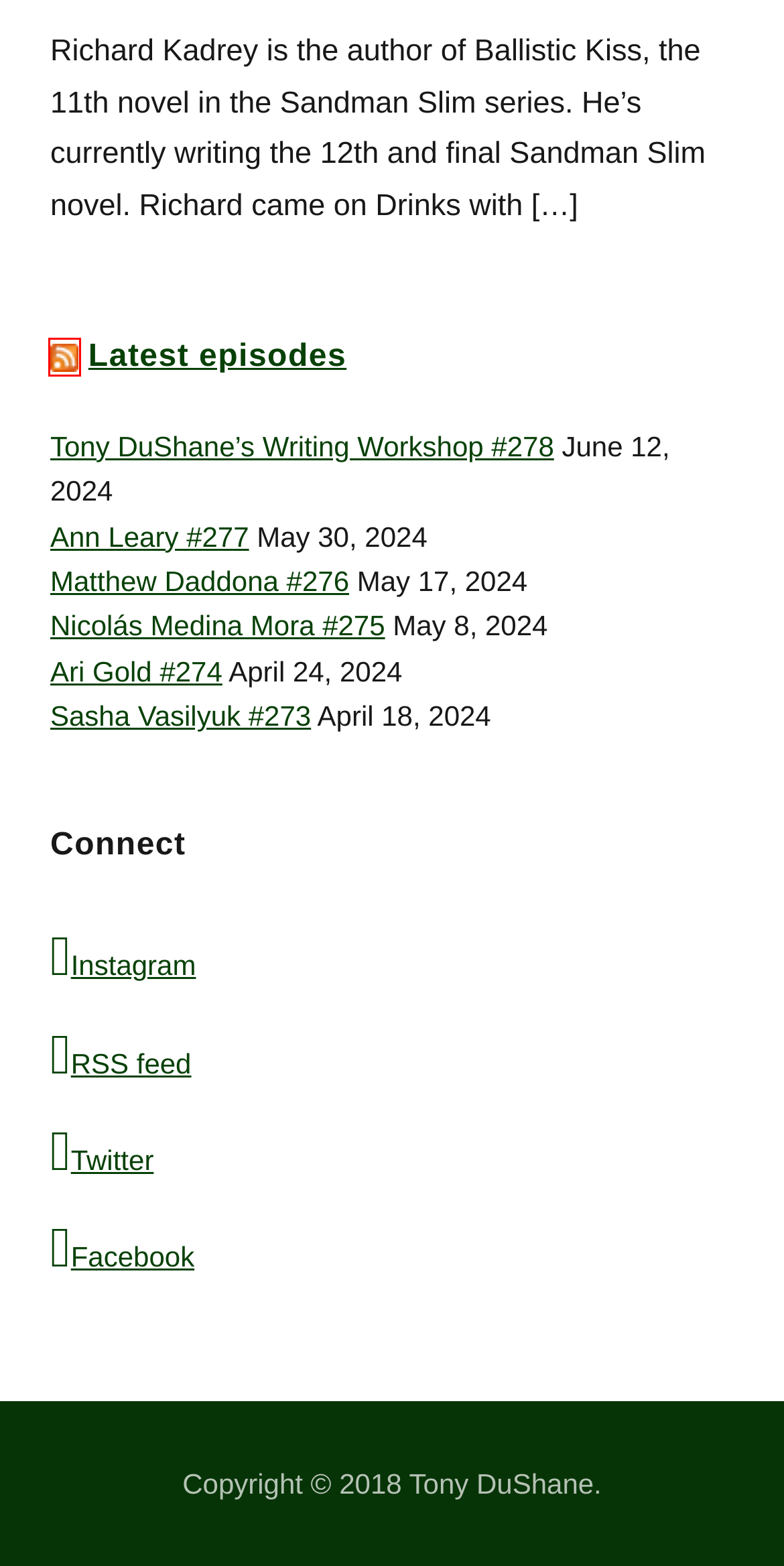After examining the screenshot of a webpage with a red bounding box, choose the most accurate webpage description that corresponds to the new page after clicking the element inside the red box. Here are the candidates:
A. Drinks with Tony – Drinks with Tony
B. Ann Leary #277 – Drinks with Tony
C. Matthew Daddona #276 – Drinks with Tony
D. Tony DuShane’s Writing Workshop #278 – Drinks with Tony
E. Drinks with Tony
F. Sasha Vasilyuk #273 – Drinks with Tony
G. Nicolás Medina Mora #275 – Drinks with Tony
H. Ari Gold #274 – Drinks with Tony

E